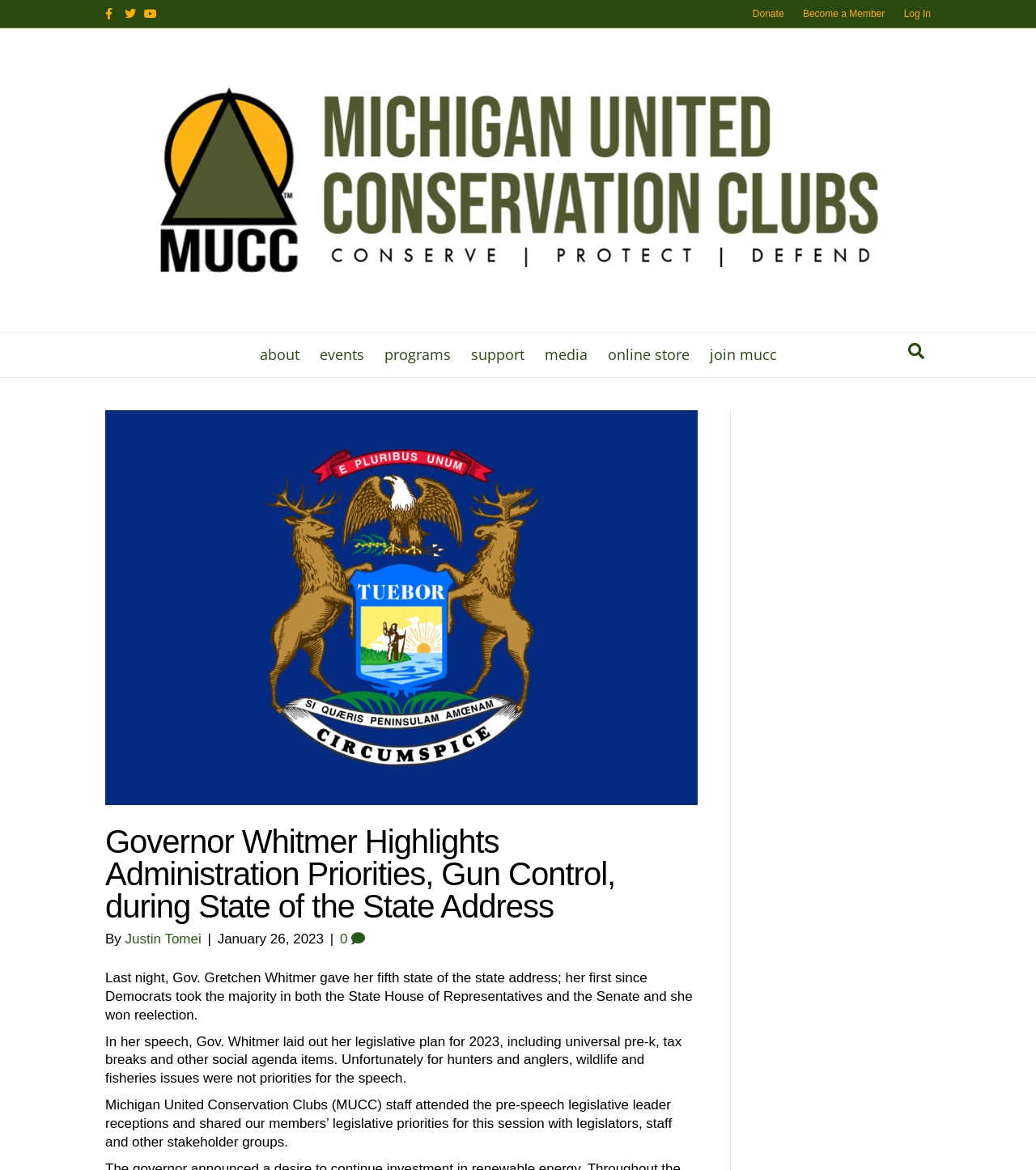Please determine the bounding box coordinates of the section I need to click to accomplish this instruction: "Log in to the website".

[0.865, 0.003, 0.906, 0.02]